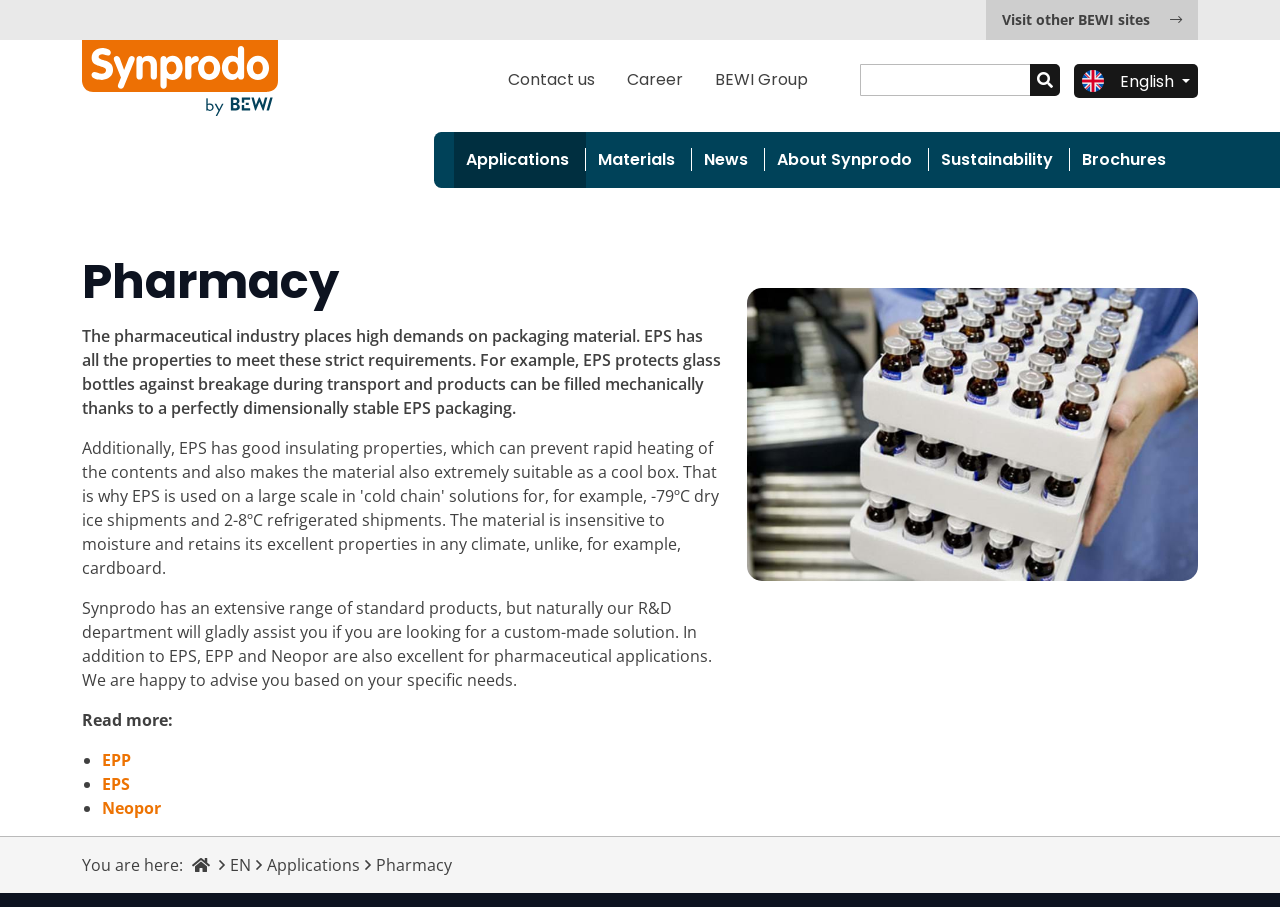Determine the bounding box coordinates of the section I need to click to execute the following instruction: "Click the 'Applications' link". Provide the coordinates as four float numbers between 0 and 1, i.e., [left, top, right, bottom].

[0.355, 0.145, 0.458, 0.207]